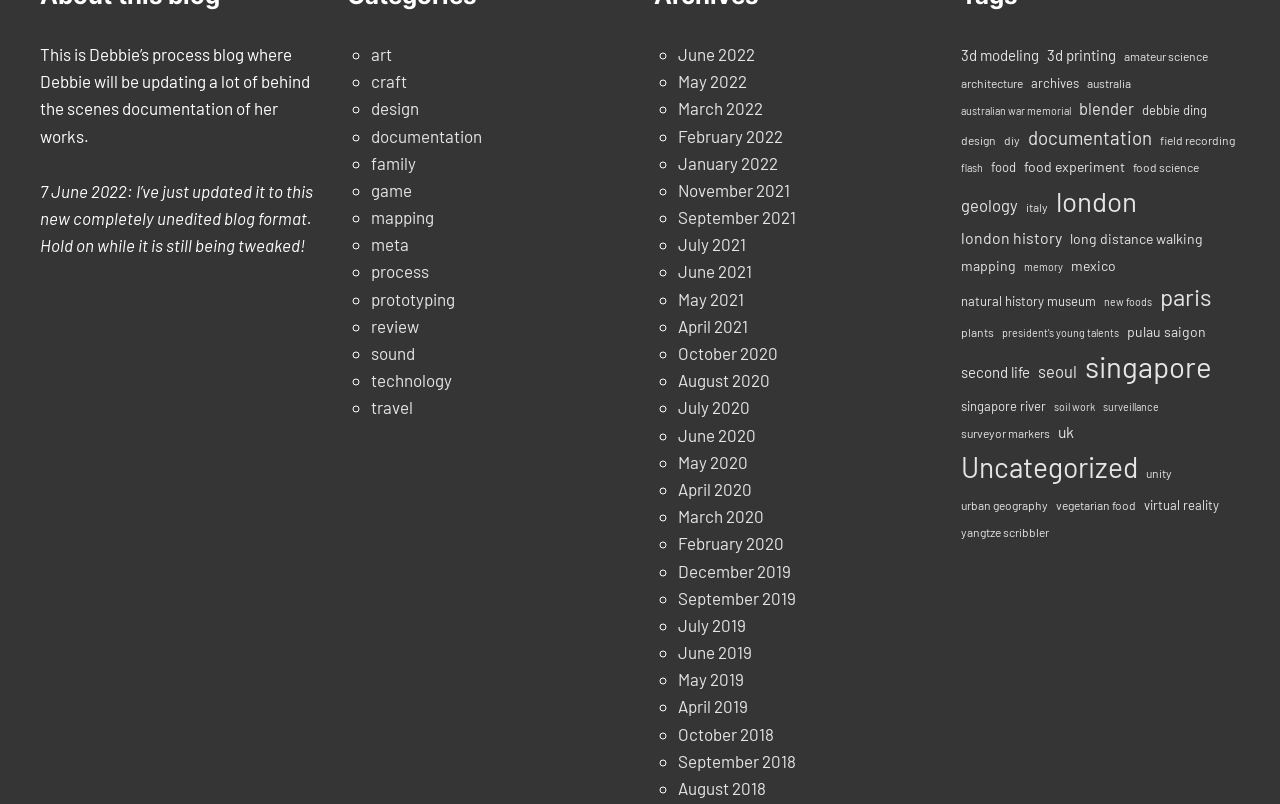Find the bounding box coordinates of the area to click in order to follow the instruction: "view posts from June 2022".

[0.53, 0.055, 0.59, 0.08]